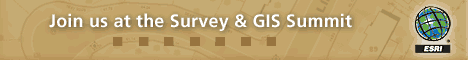What is the theme of the image?
Refer to the screenshot and respond with a concise word or phrase.

Spatial data and mapping expertise